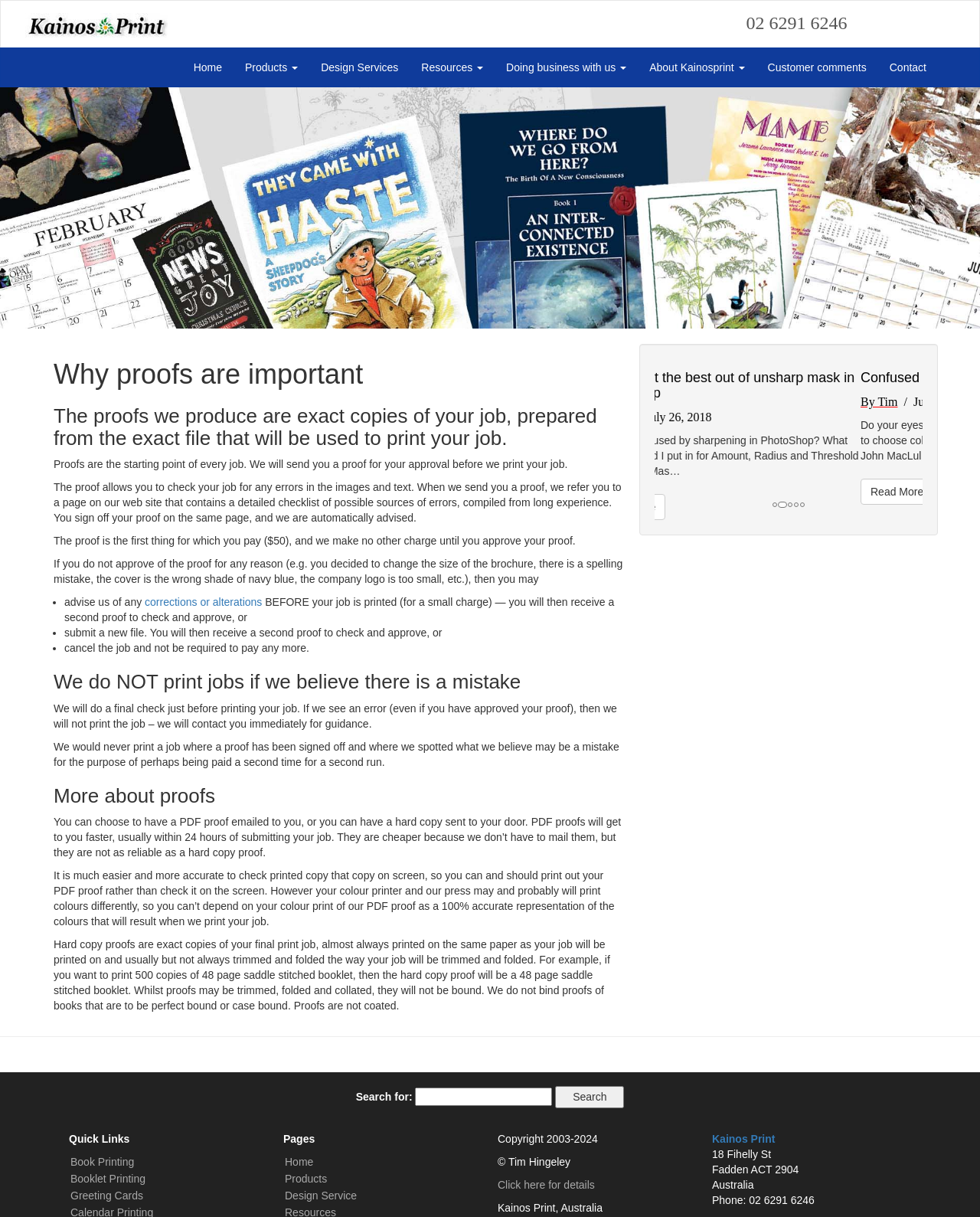Select the bounding box coordinates of the element I need to click to carry out the following instruction: "Call the phone number".

[0.761, 0.011, 0.864, 0.027]